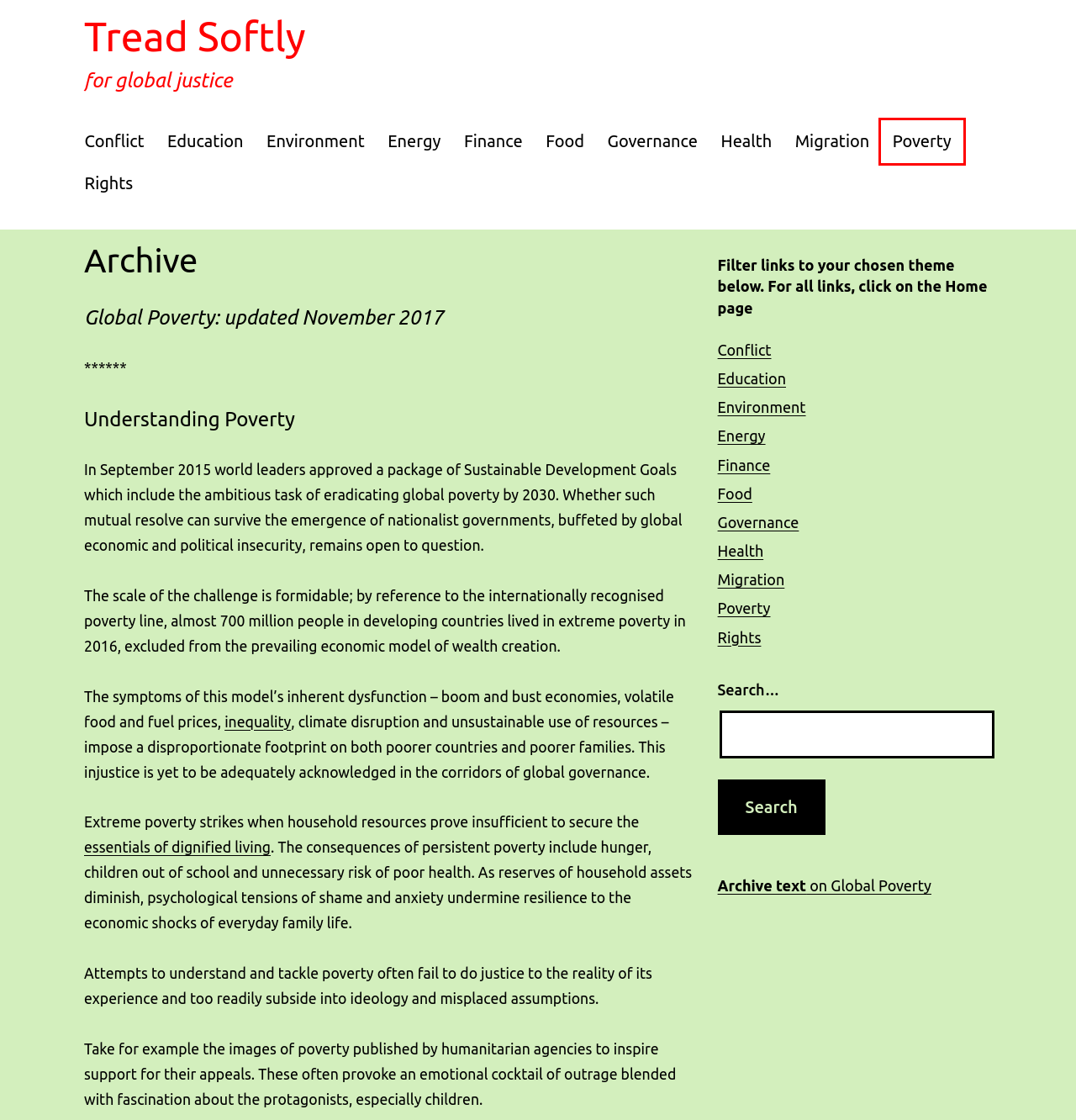You have been given a screenshot of a webpage with a red bounding box around a UI element. Select the most appropriate webpage description for the new webpage that appears after clicking the element within the red bounding box. The choices are:
A. Environmental Justice – Tread Softly
B. Press releases
        | Oxfam GB
C. Tread Softly – for global justice
D. Human Rights – Tread Softly
E. Global Poverty – Tread Softly
F. Energy For All – Tread Softly
G. Food Security – Tread Softly
H. Global Health – Tread Softly

E